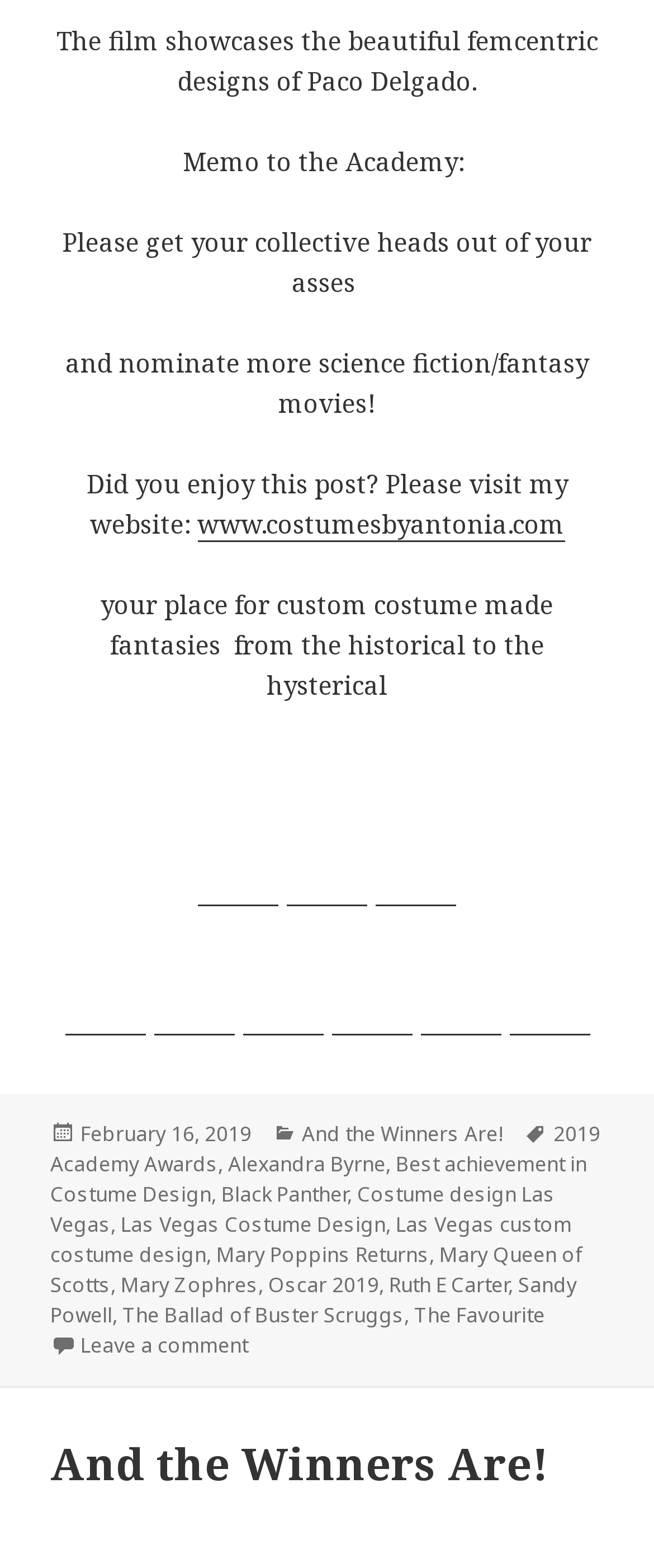What is the date of the post?
Kindly offer a comprehensive and detailed response to the question.

The date of the post can be found in the footer section of the webpage, where it says 'Posted on February 16, 2019'.